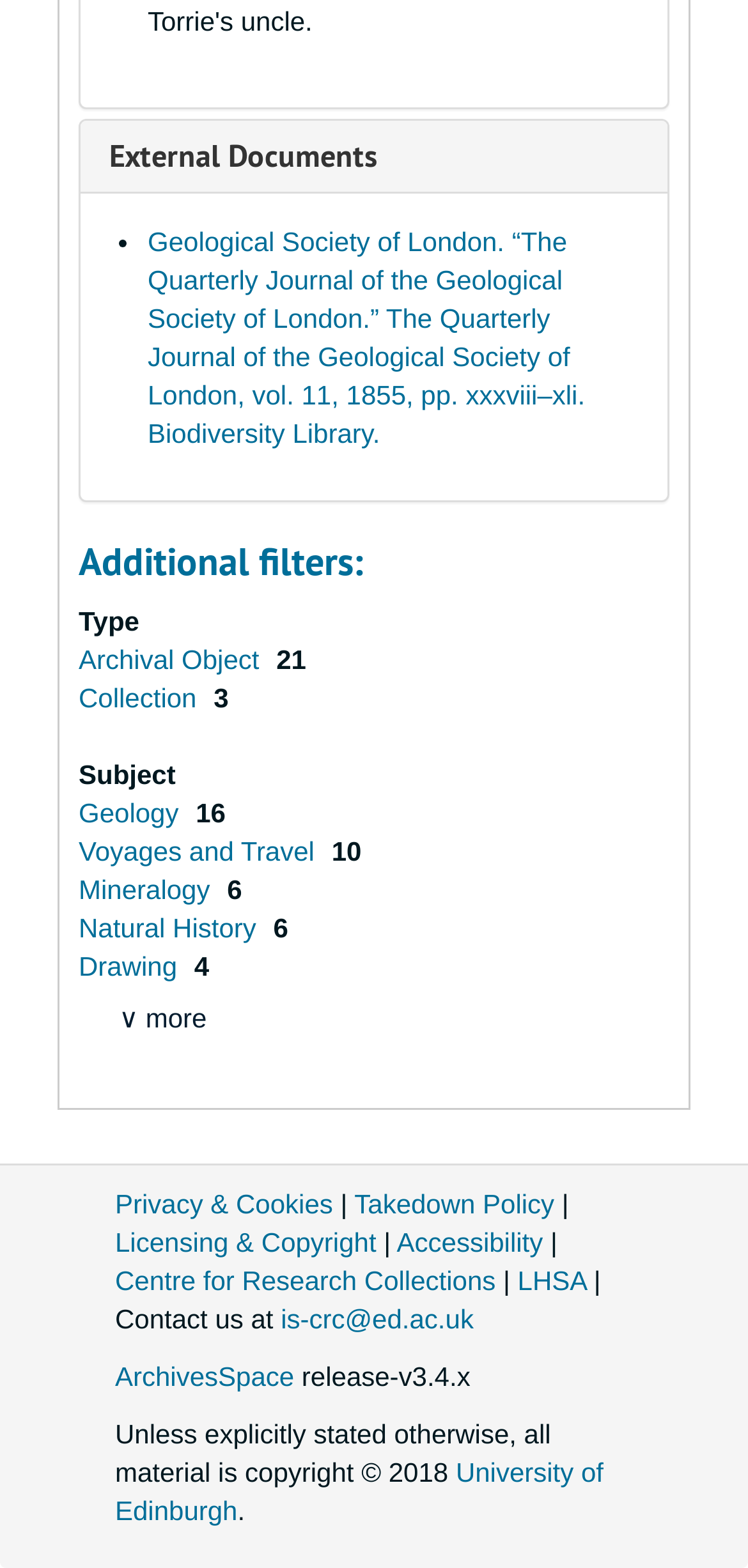Identify and provide the bounding box coordinates of the UI element described: "Centre for Research Collections". The coordinates should be formatted as [left, top, right, bottom], with each number being a float between 0 and 1.

[0.154, 0.807, 0.663, 0.827]